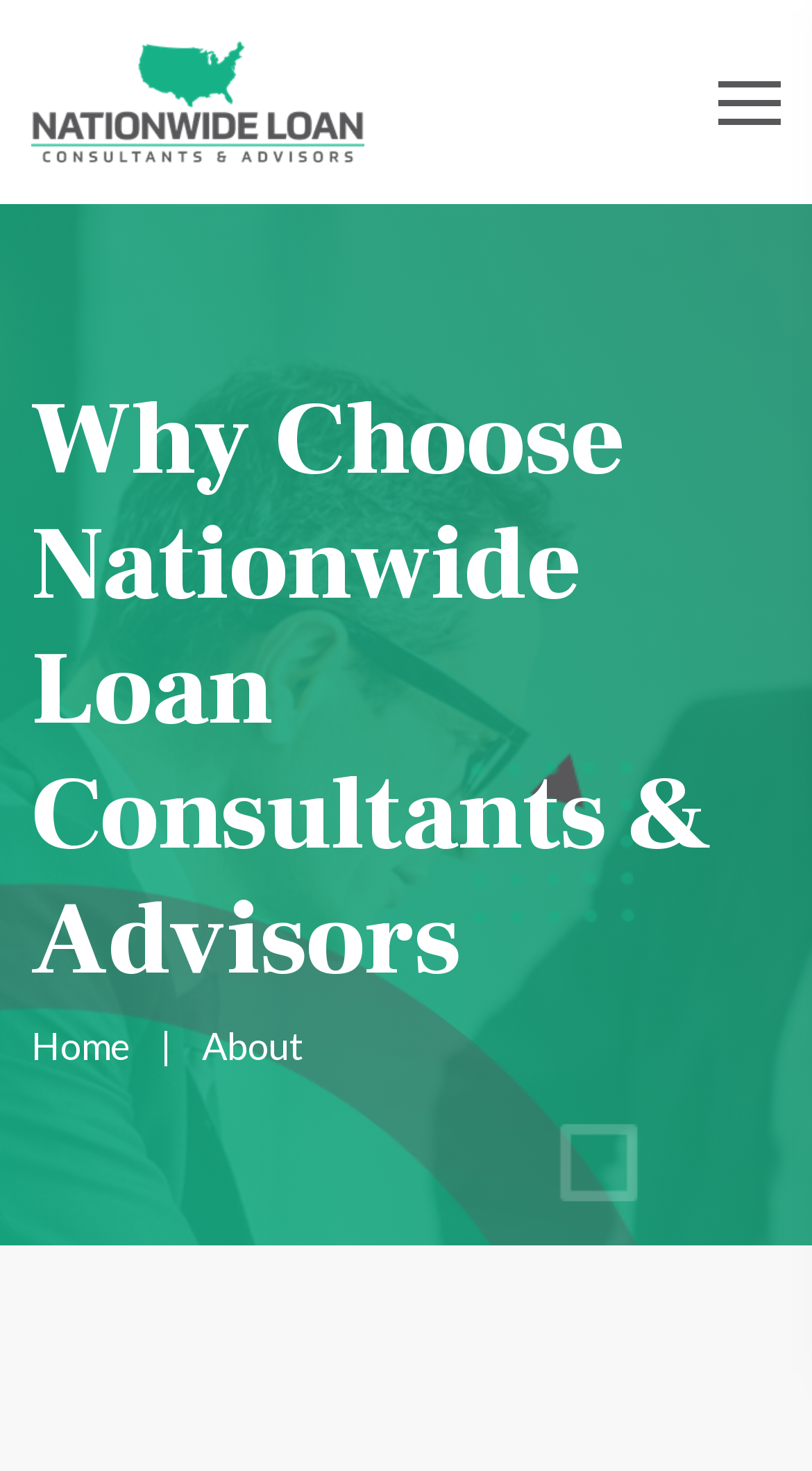What is the shape of the third image?
By examining the image, provide a one-word or phrase answer.

Solid square